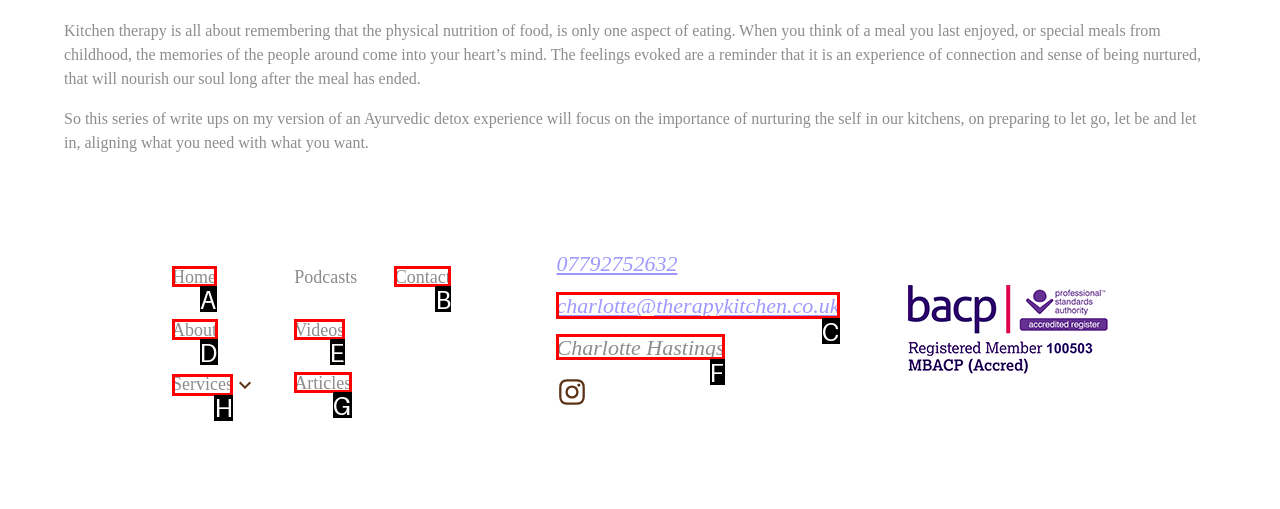Point out the correct UI element to click to carry out this instruction: view Charlotte's profile
Answer with the letter of the chosen option from the provided choices directly.

F